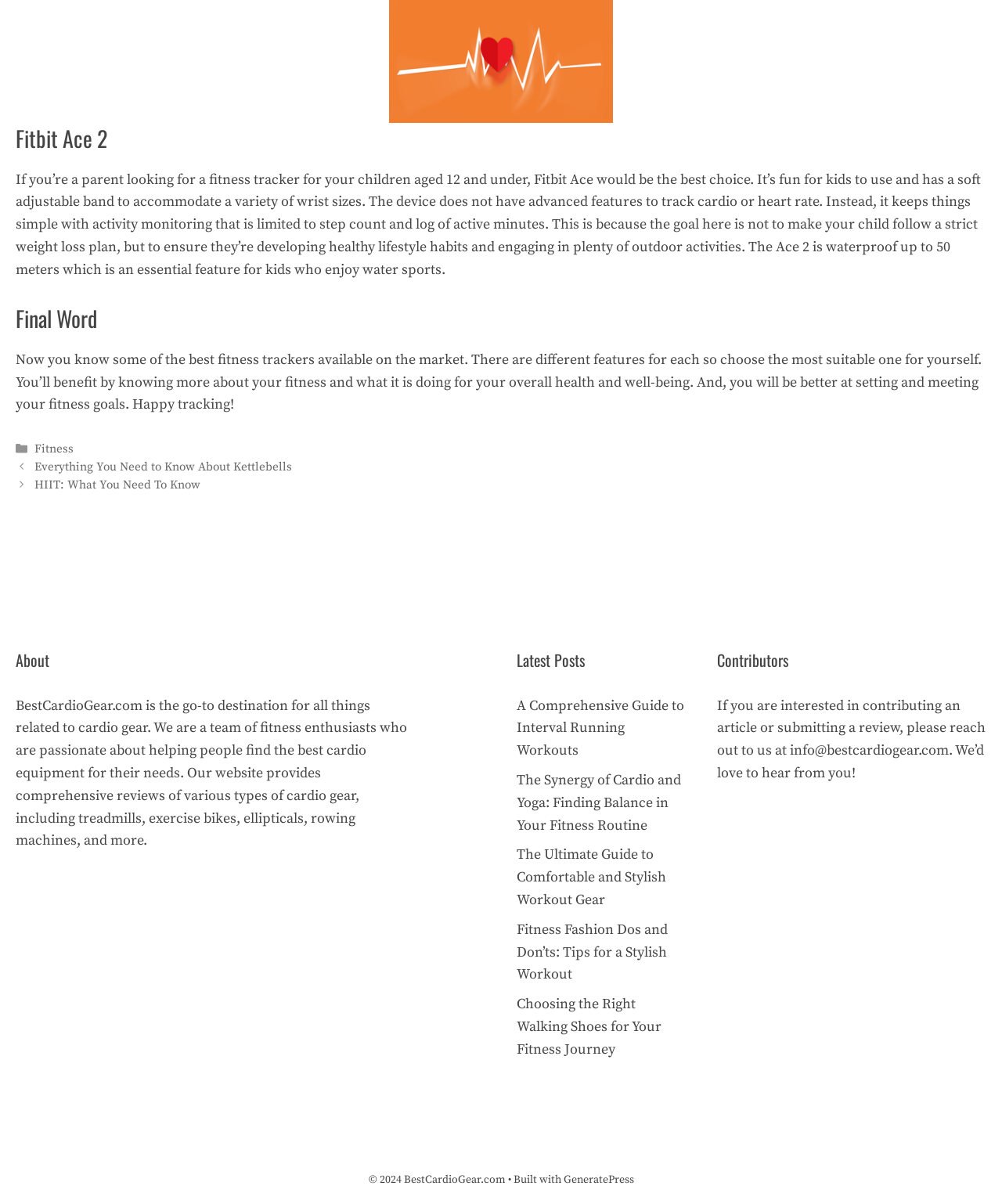Given the description of a UI element: "Fitbit Ace 2", identify the bounding box coordinates of the matching element in the webpage screenshot.

[0.016, 0.101, 0.107, 0.128]